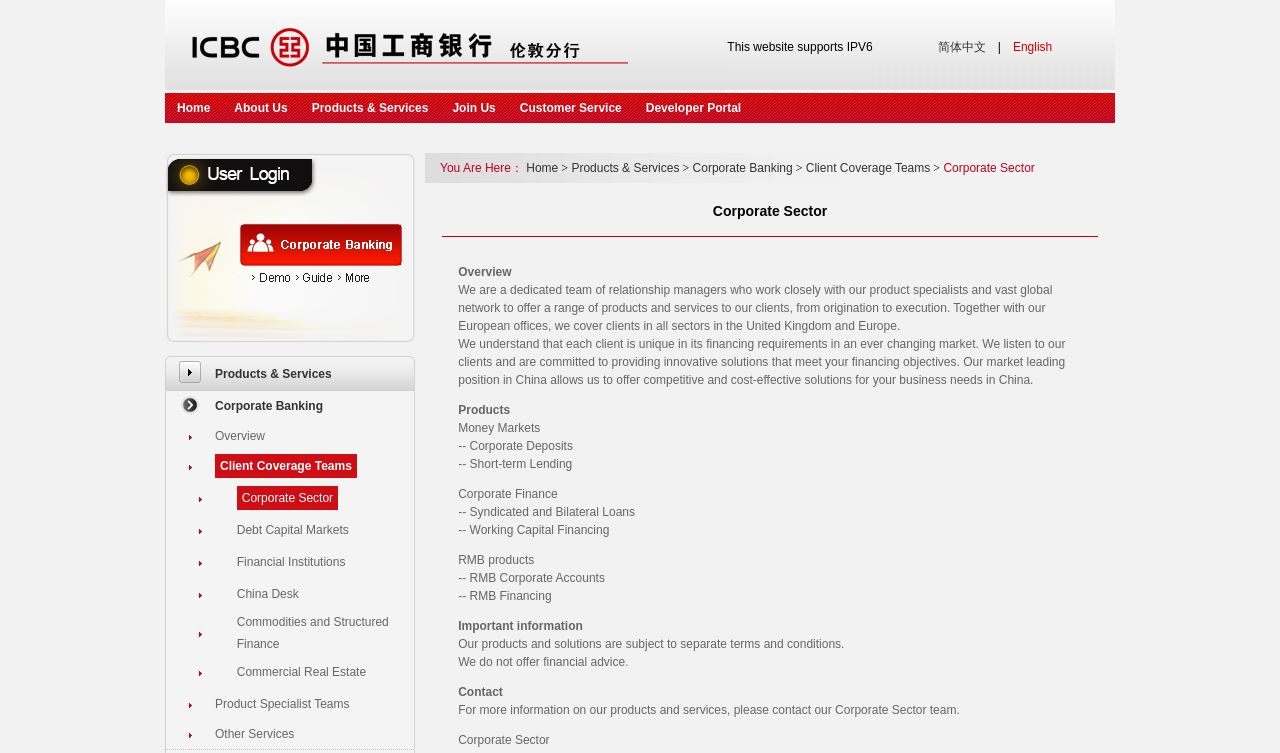Please specify the bounding box coordinates of the element that should be clicked to execute the given instruction: 'Learn about Client Coverage Teams'. Ensure the coordinates are four float numbers between 0 and 1, expressed as [left, top, right, bottom].

[0.168, 0.599, 0.324, 0.639]